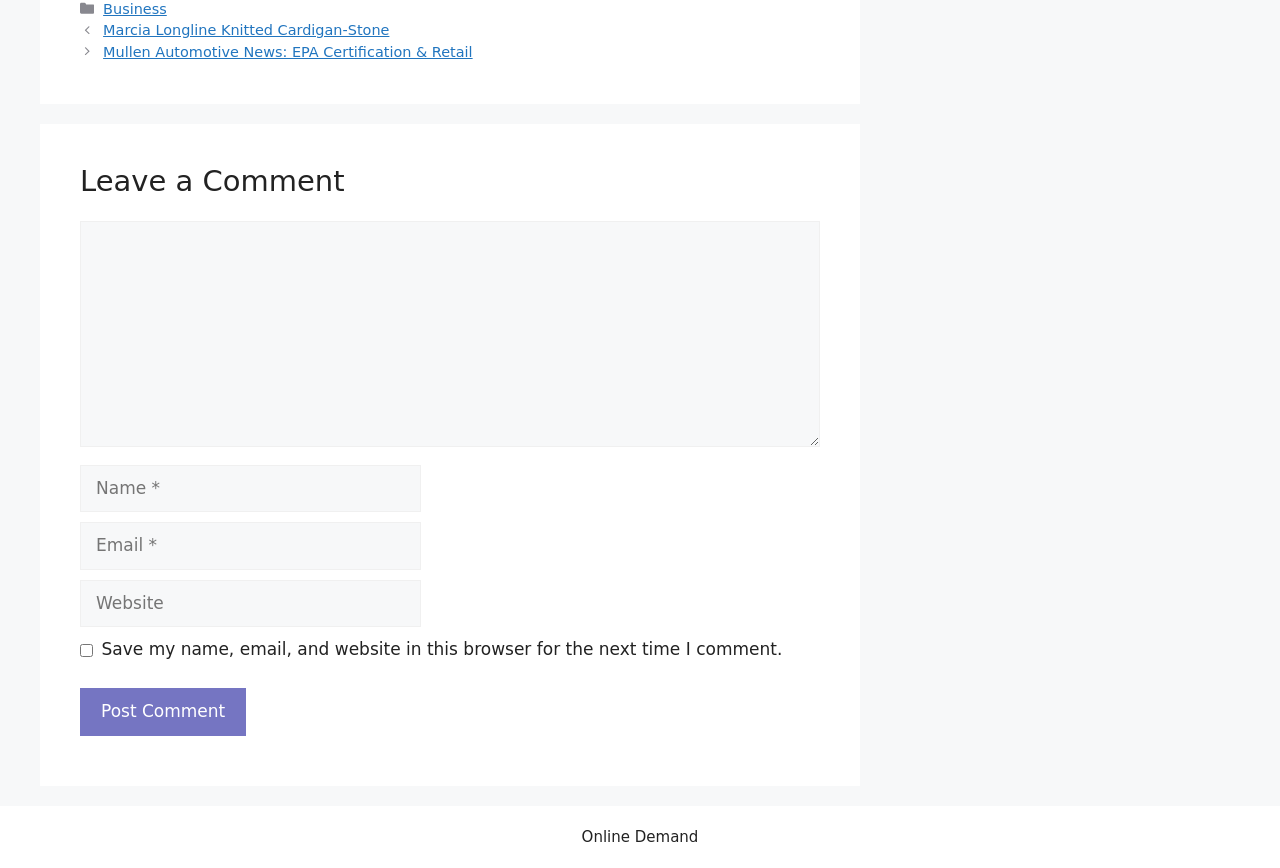Find the bounding box coordinates for the HTML element specified by: "parent_node: Comment name="author" placeholder="Name *"".

[0.062, 0.536, 0.329, 0.59]